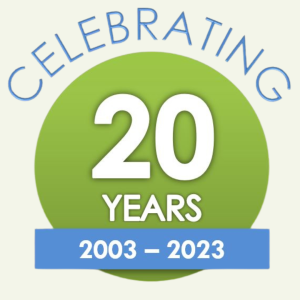Formulate a detailed description of the image content.

The image celebrates a significant milestone of an organization or business, marking 20 years of service from 2003 to 2023. It features a vibrant green circular design, embodying a sense of achievement and growth. The word "CELEBRATING" is prominently displayed in a playful font at the top, conveying excitement and pride. The years "2003 – 2023" are highlighted below in bold, emphasizing the duration of this journey. This visual is likely part of a commemoration campaign reflecting on the accomplishments and contributions of the entity over the past two decades.